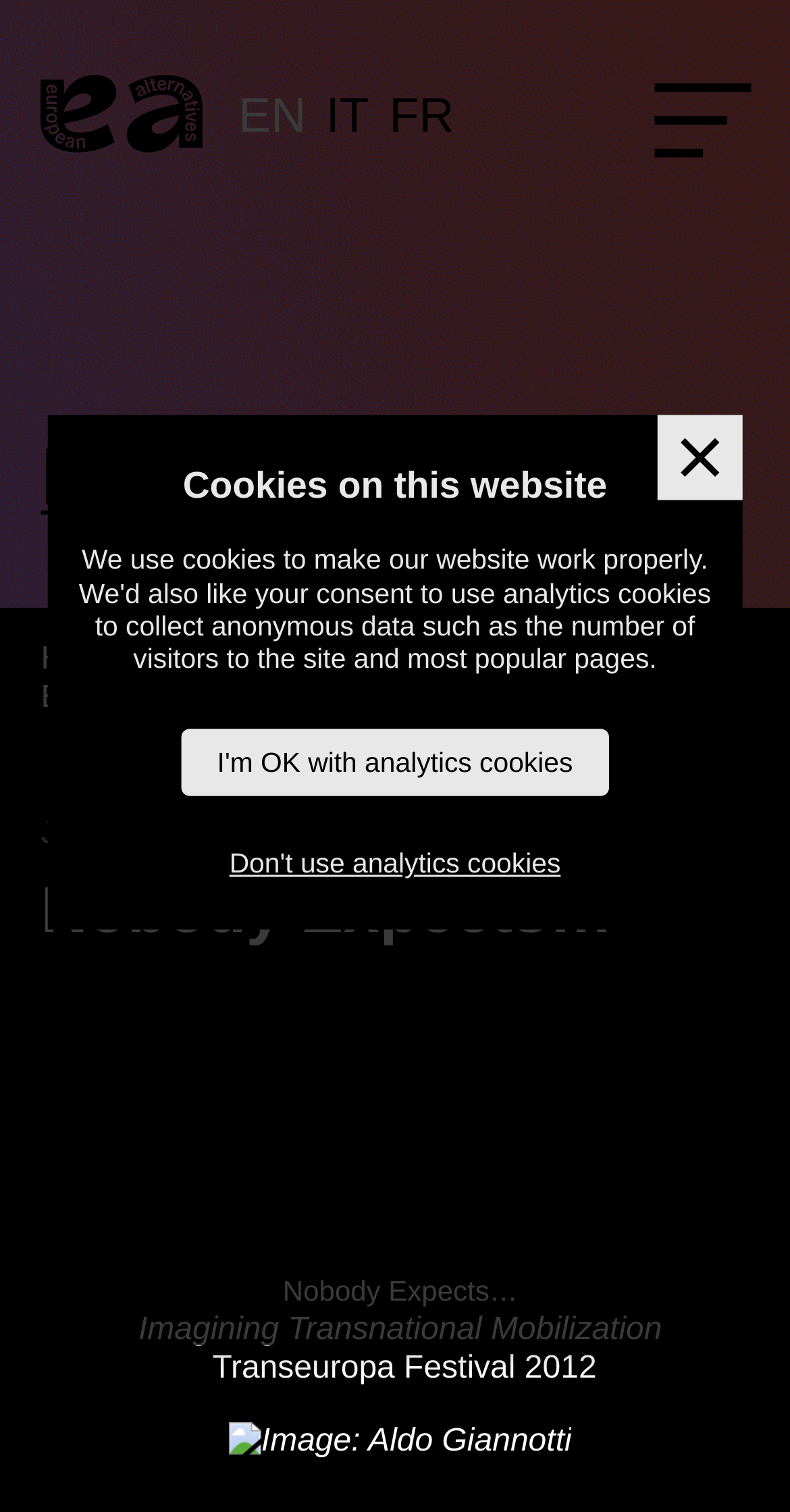Provide the bounding box coordinates of the area you need to click to execute the following instruction: "Go to the European Alternatives home page".

[0.052, 0.05, 0.257, 0.107]